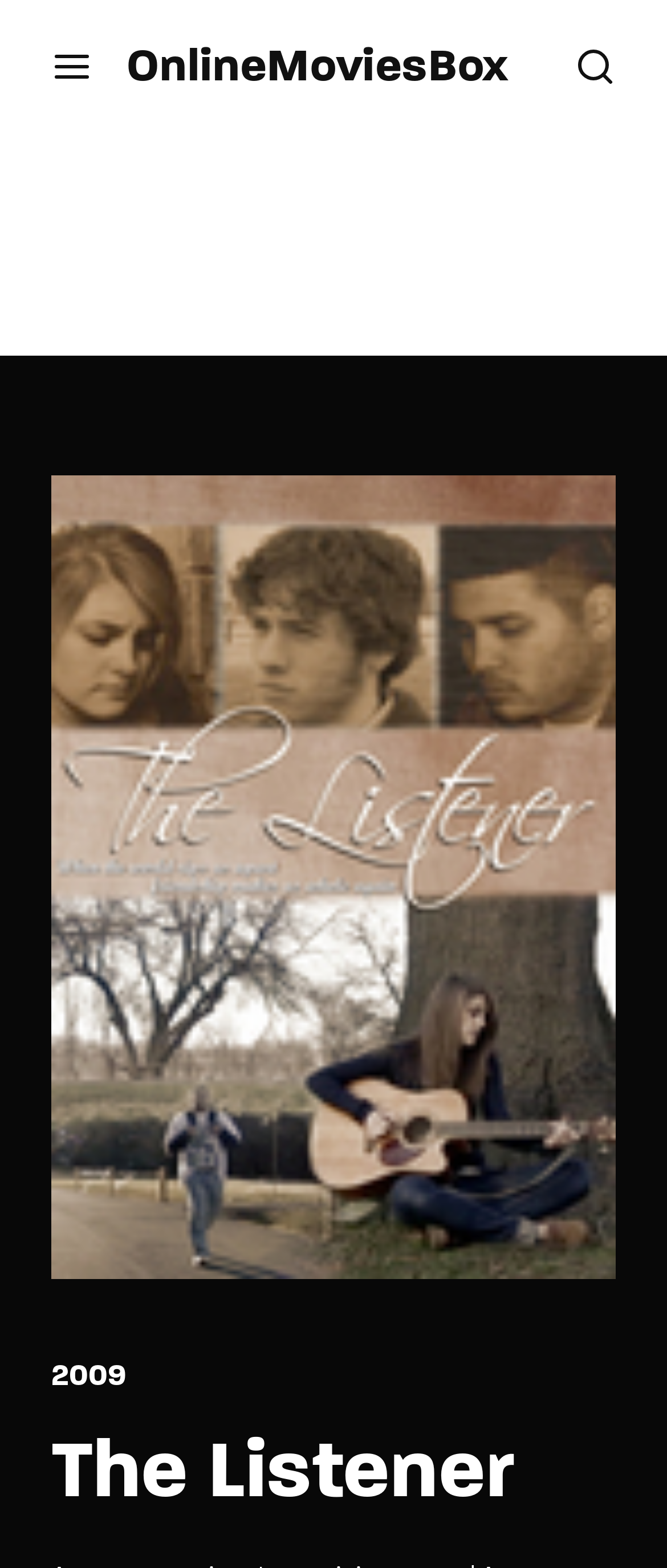Analyze the image and give a detailed response to the question:
What is the purpose of the button in the login tabpanel?

The button element in the login tabpanel has the text 'SIGN IN', which suggests that its purpose is to submit the login credentials.